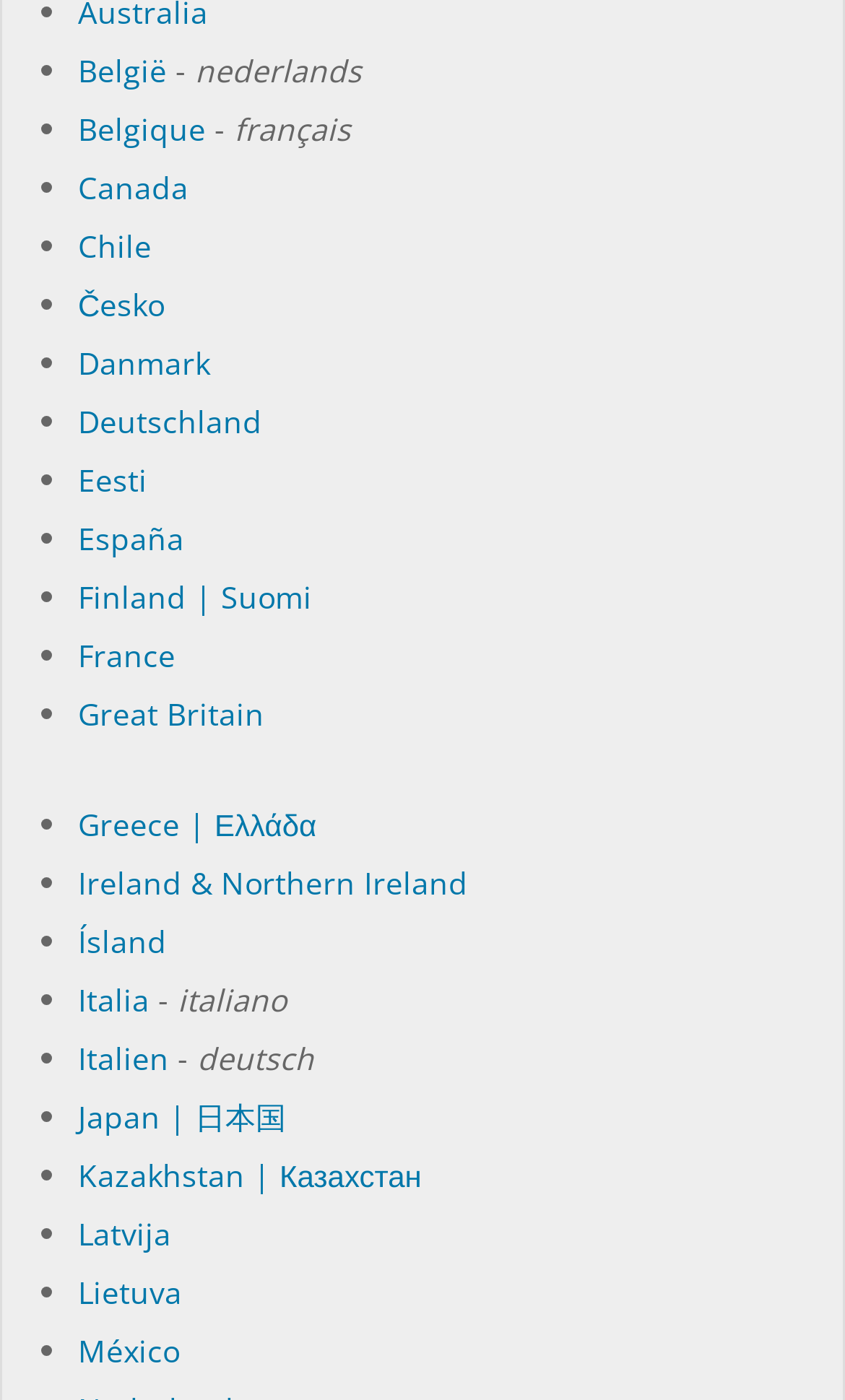How many countries have a language option?
Please provide a single word or phrase answer based on the image.

5